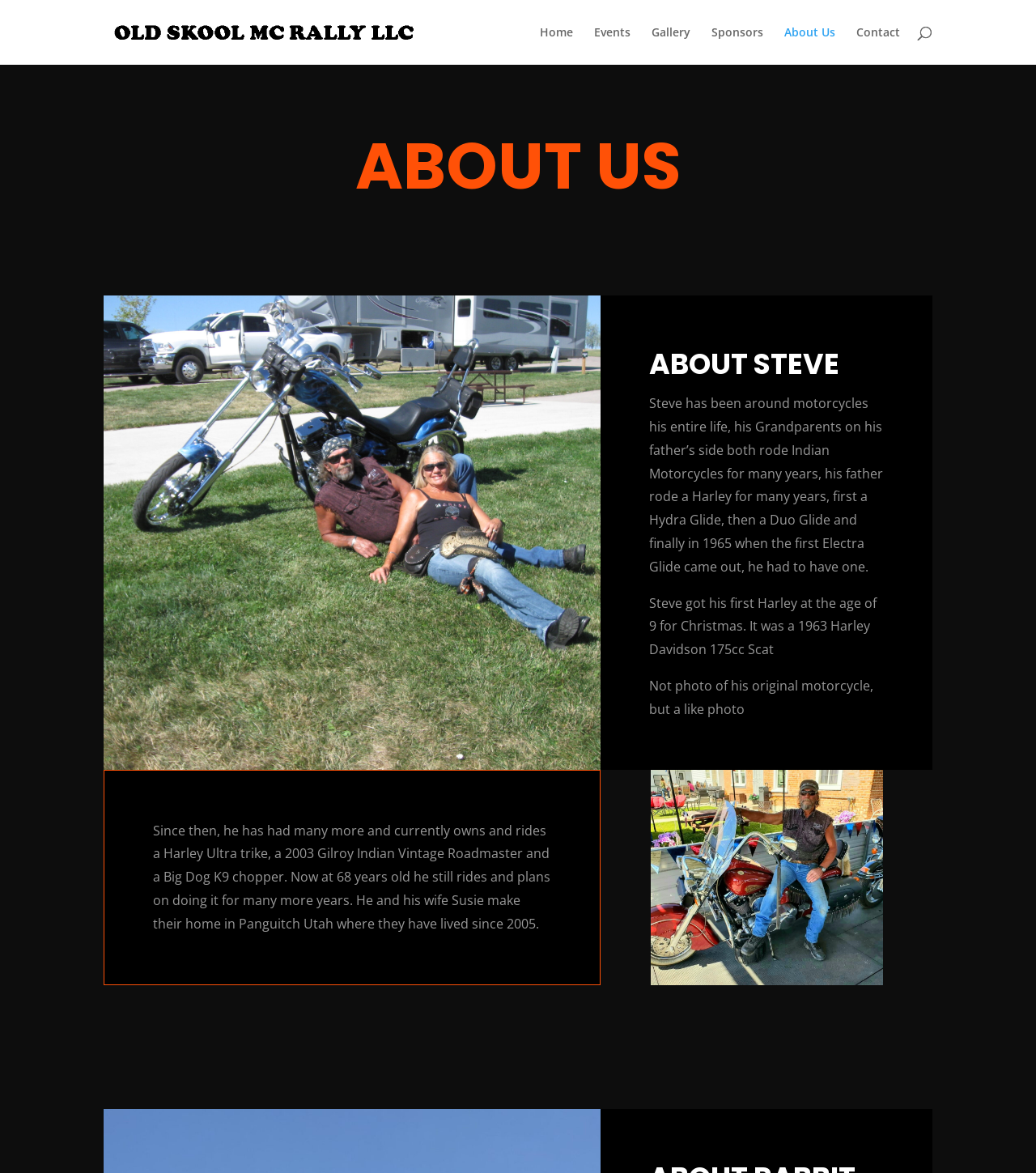Based on the provided description, "alt="Panguitch Old Skool MC Rally"", find the bounding box of the corresponding UI element in the screenshot.

[0.103, 0.02, 0.407, 0.033]